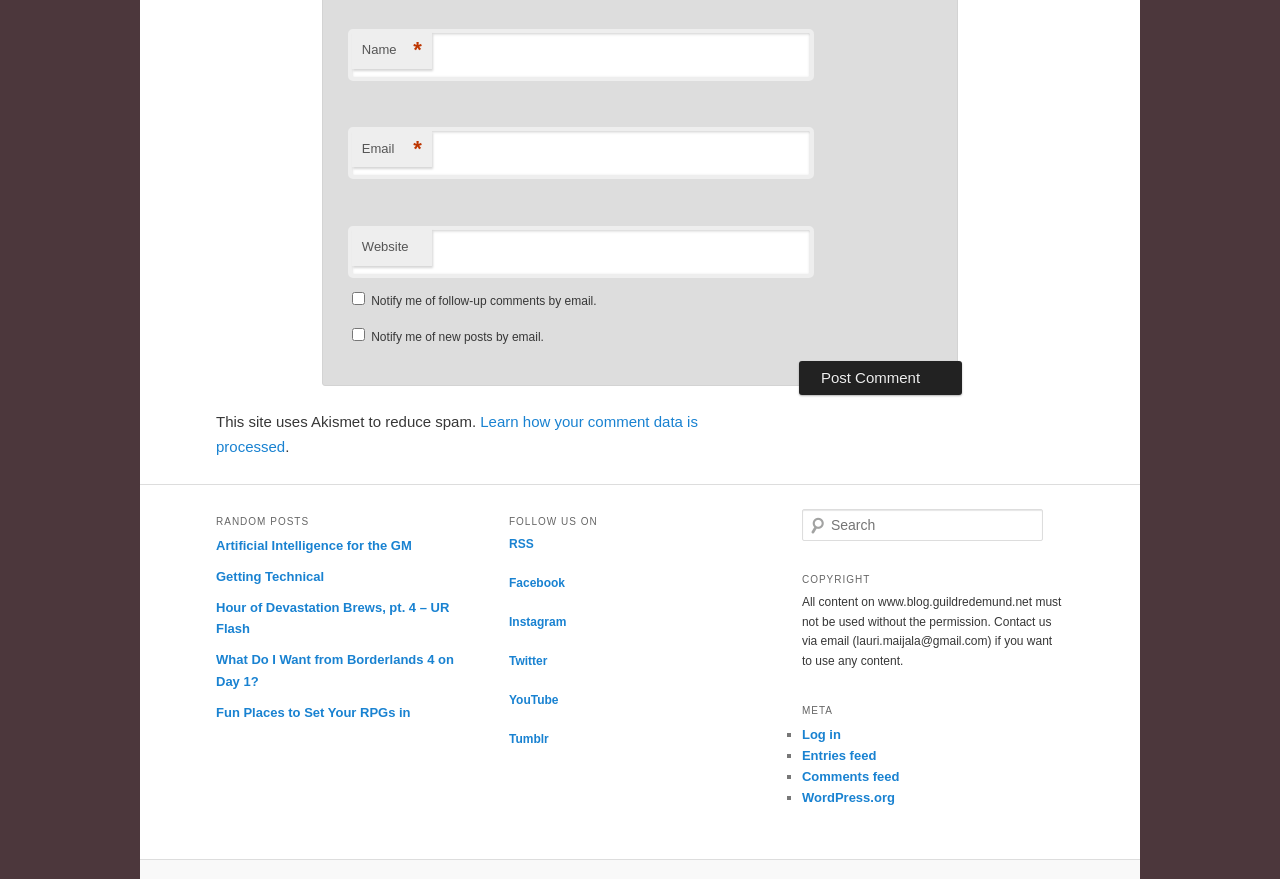What is the category of the links under 'RANDOM POSTS'?
Please provide a single word or phrase as your answer based on the screenshot.

Blog posts